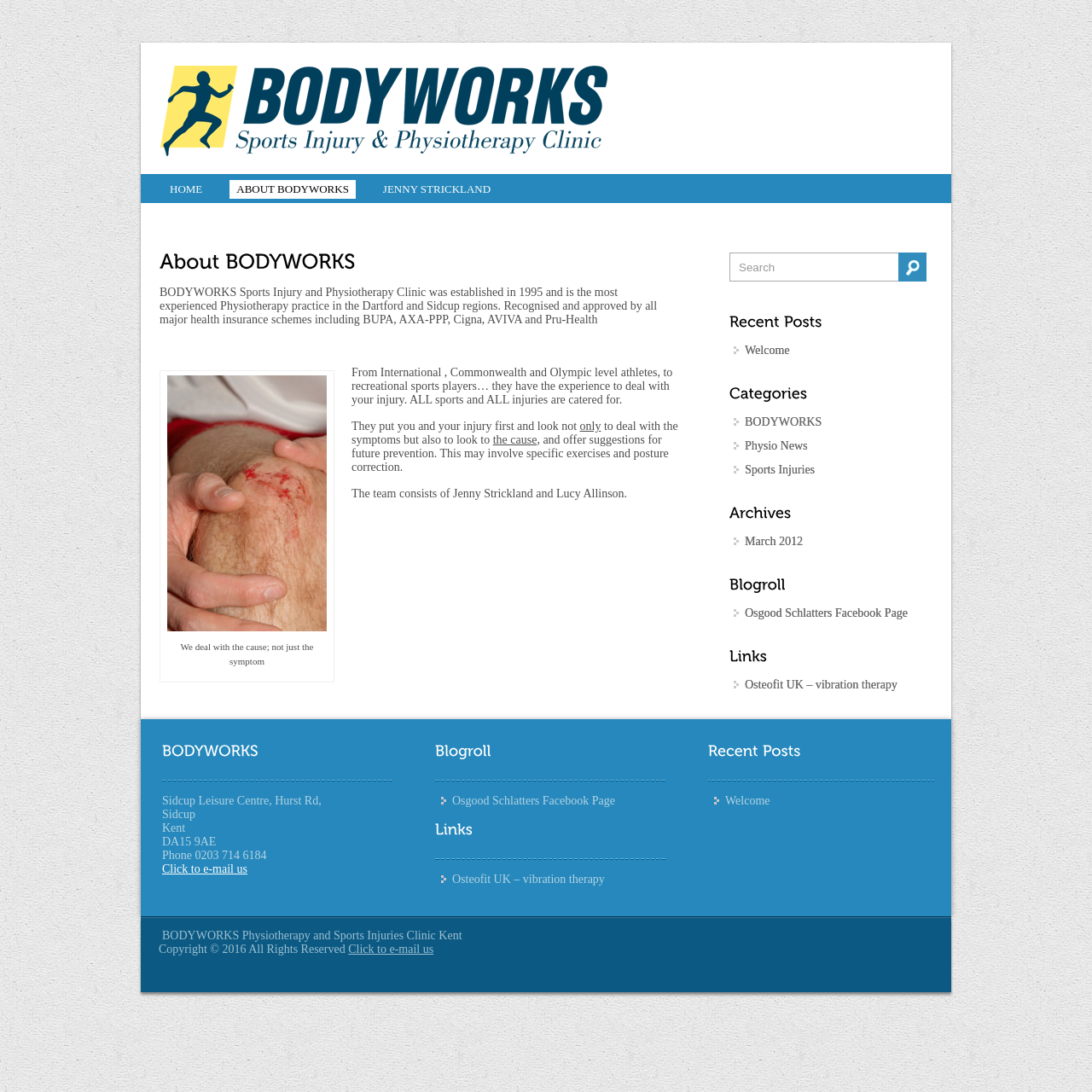Please identify the bounding box coordinates of the clickable region that I should interact with to perform the following instruction: "View ABOUT BODYWORKS". The coordinates should be expressed as four float numbers between 0 and 1, i.e., [left, top, right, bottom].

[0.21, 0.165, 0.326, 0.182]